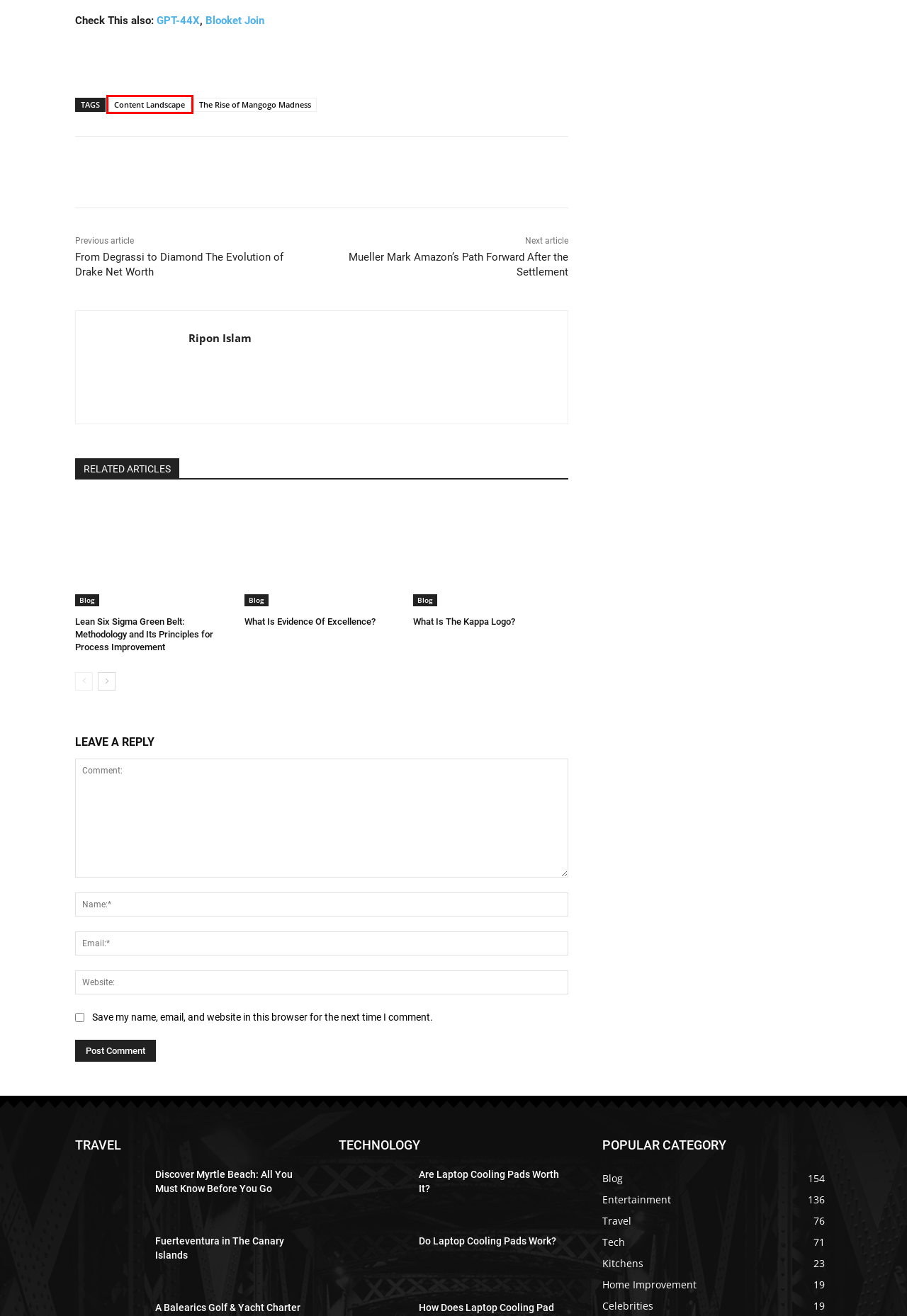A screenshot of a webpage is given with a red bounding box around a UI element. Choose the description that best matches the new webpage shown after clicking the element within the red bounding box. Here are the candidates:
A. Celebrities Archives - DiscoveryCentre
B. What Is The Kappa Logo? - DiscoveryCentre
C. Do Laptop Cooling Pads Work? - DiscoveryCentre
D. The Rise of Mangogo Madness Archives - DiscoveryCentre
E. Content Landscape Archives - DiscoveryCentre
F. What Is Evidence Of Excellence? - DiscoveryCentre
G. Mueller Mark Amazon's Path Forward After the Settlement - DiscoveryCentre
H. Are Laptop Cooling Pads Worth It? - DiscoveryCentre

E